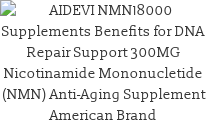What is the country of origin of the AIDEVI brand?
From the image, respond using a single word or phrase.

USA